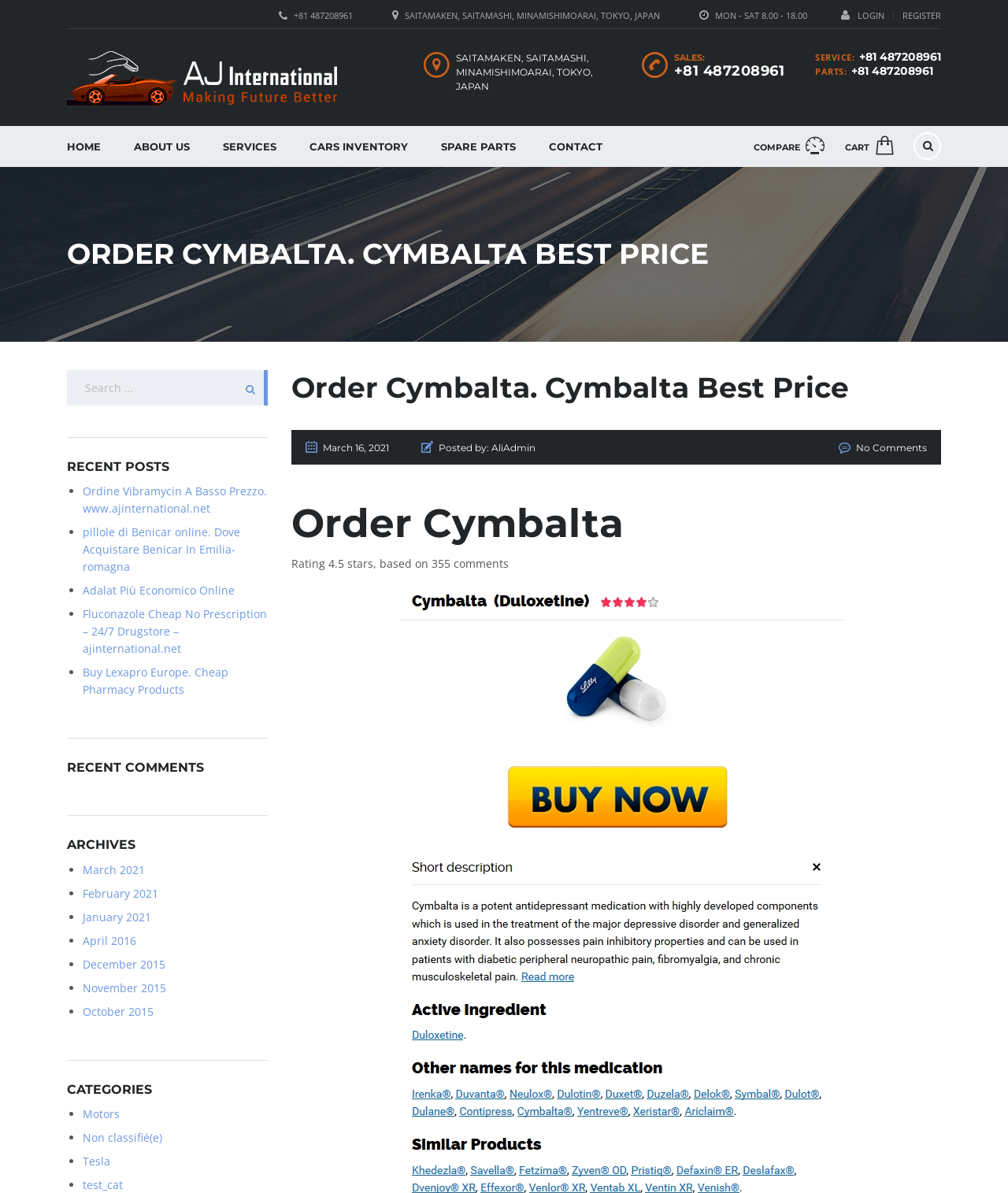Please identify the bounding box coordinates of the area that needs to be clicked to follow this instruction: "Search for something".

[0.066, 0.31, 0.266, 0.34]